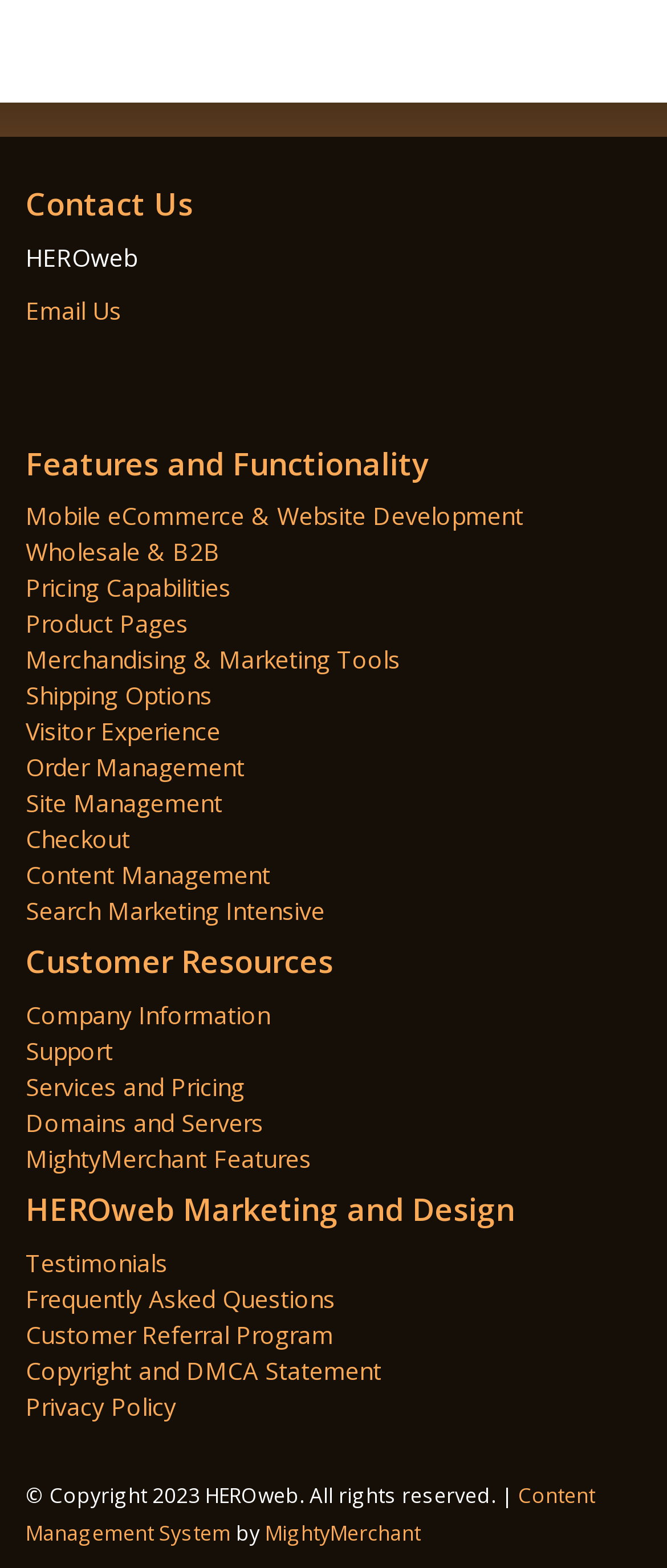Find the bounding box coordinates for the element that must be clicked to complete the instruction: "Click on 'Email Us' to send an email". The coordinates should be four float numbers between 0 and 1, indicated as [left, top, right, bottom].

[0.038, 0.187, 0.182, 0.208]